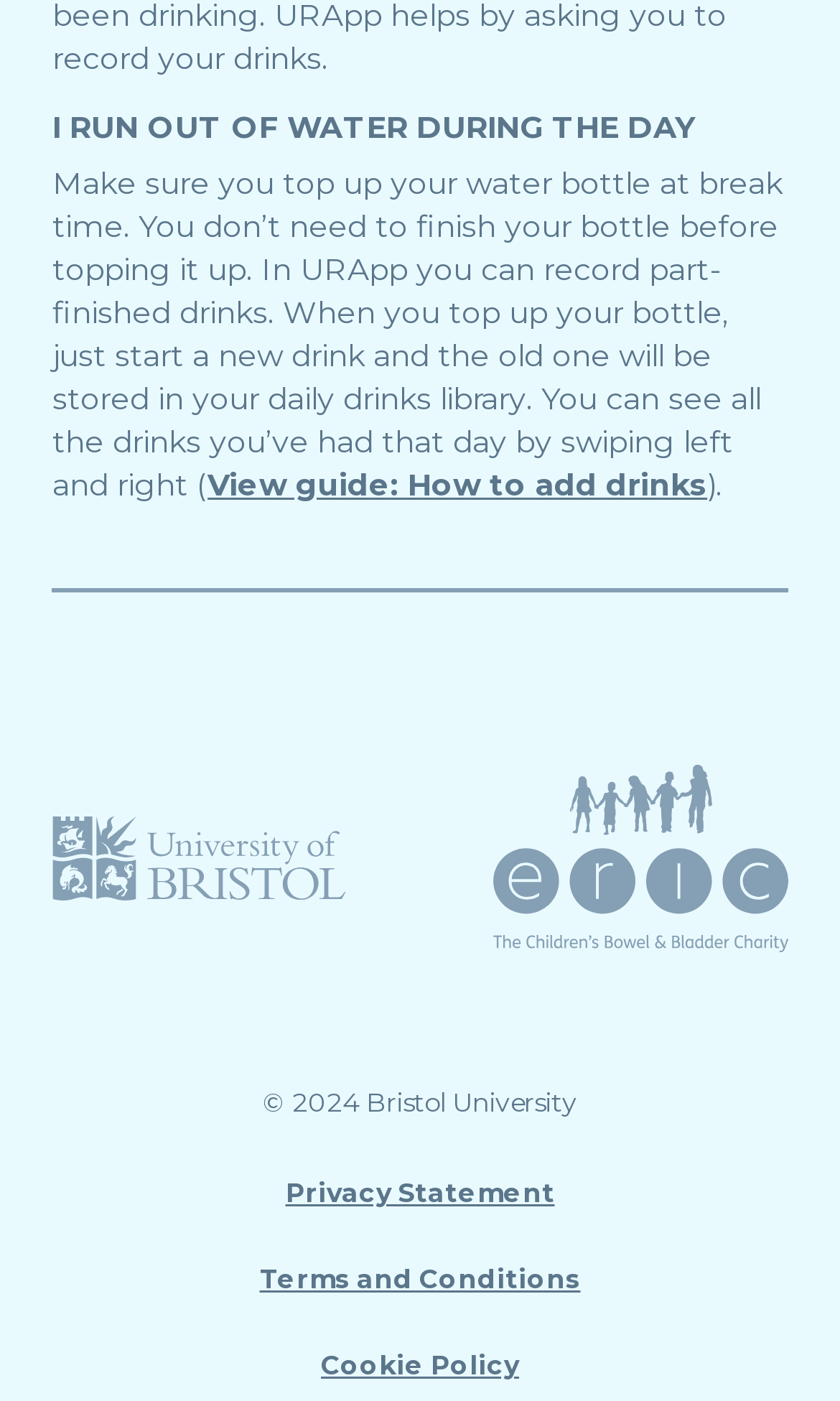What is the advice for topping up a water bottle?
Please answer the question with as much detail as possible using the screenshot.

The webpage suggests that users should top up their water bottle at break time, and they don't need to finish their bottle before topping it up. This advice is provided in the StaticText element with the text 'Make sure you top up your water bottle at break time...'.